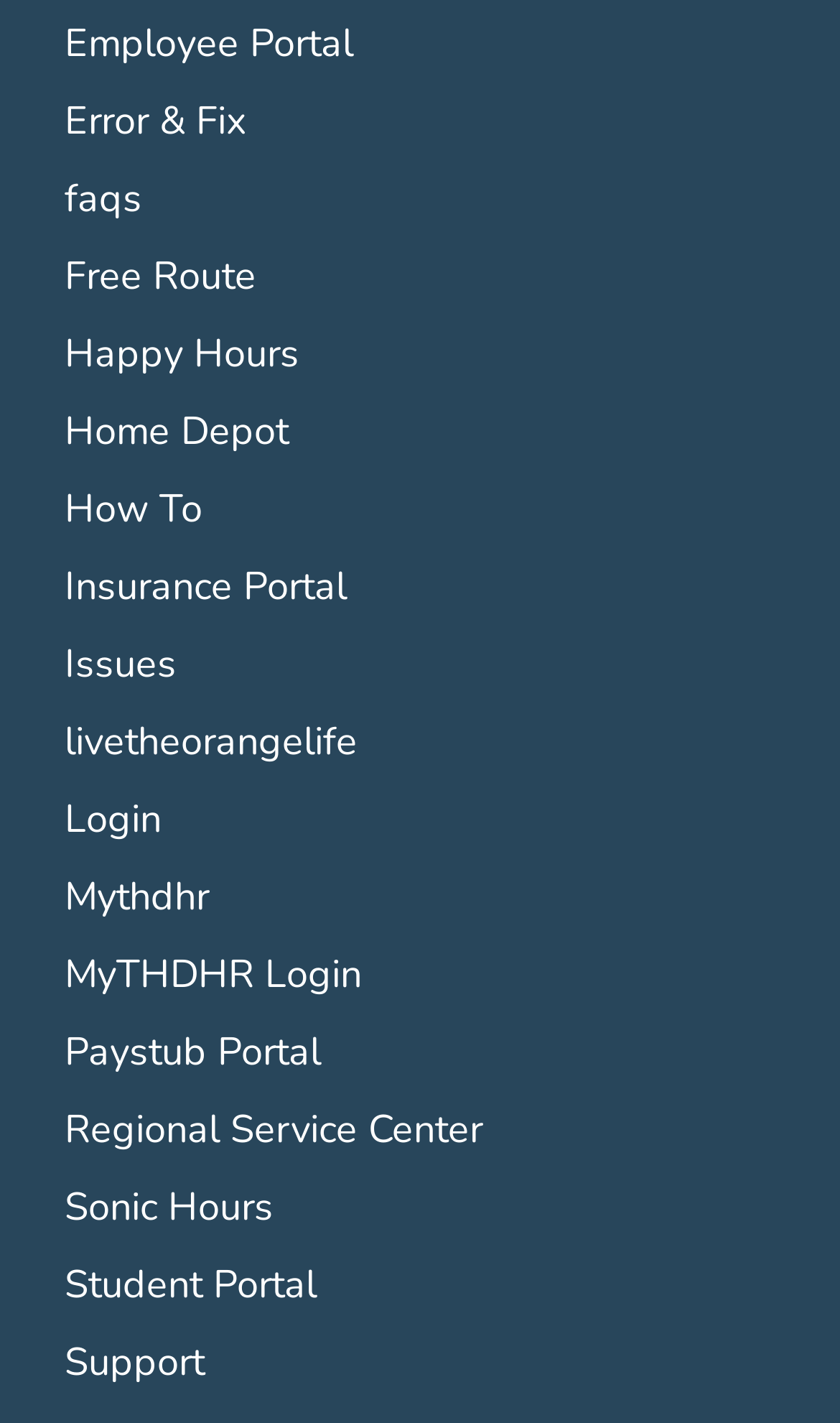What is the first link on the webpage?
Answer with a single word or phrase, using the screenshot for reference.

Employee Portal